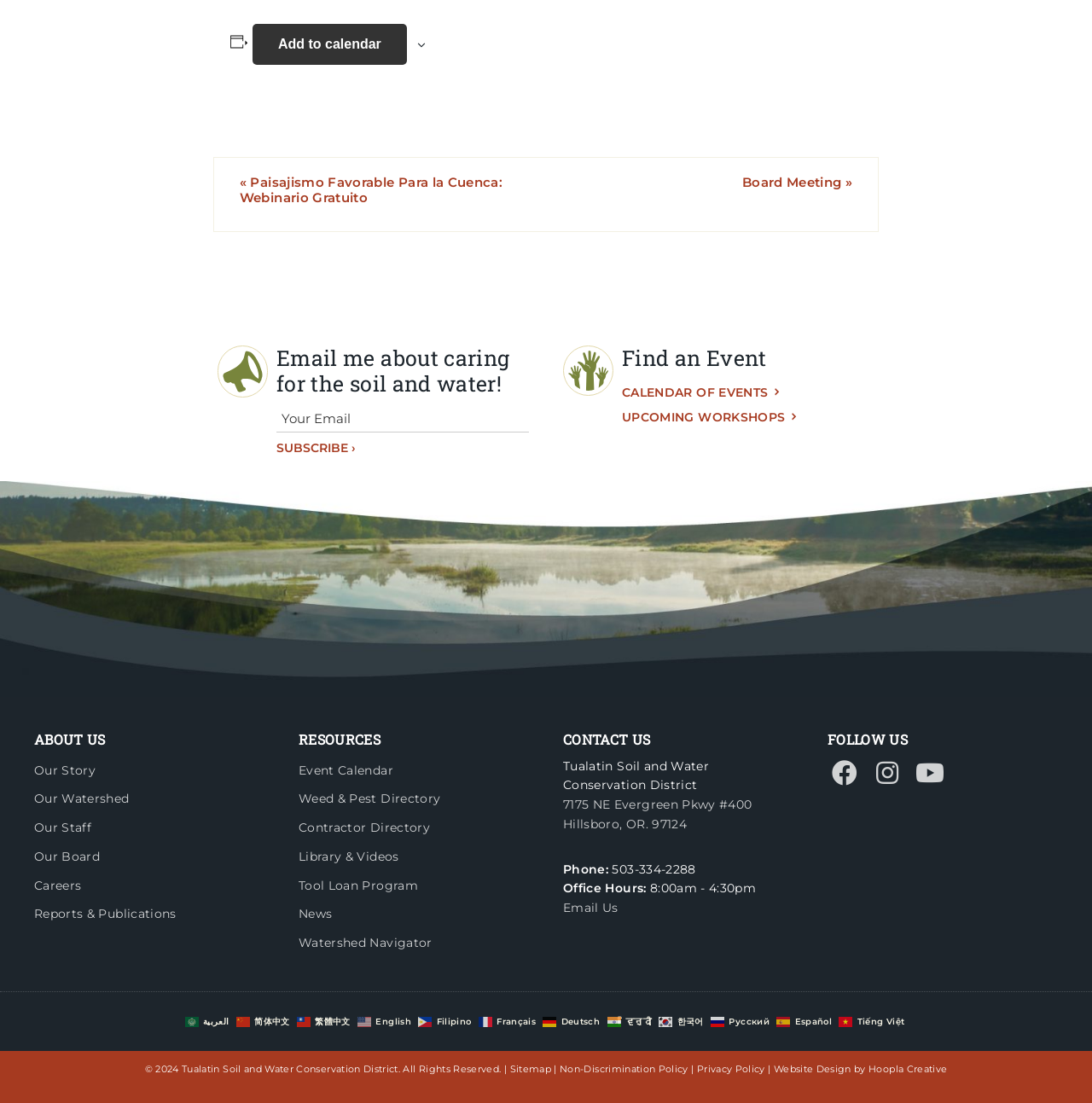Answer the question using only a single word or phrase: 
What is the language of the 'ar العربية' link?

Arabic